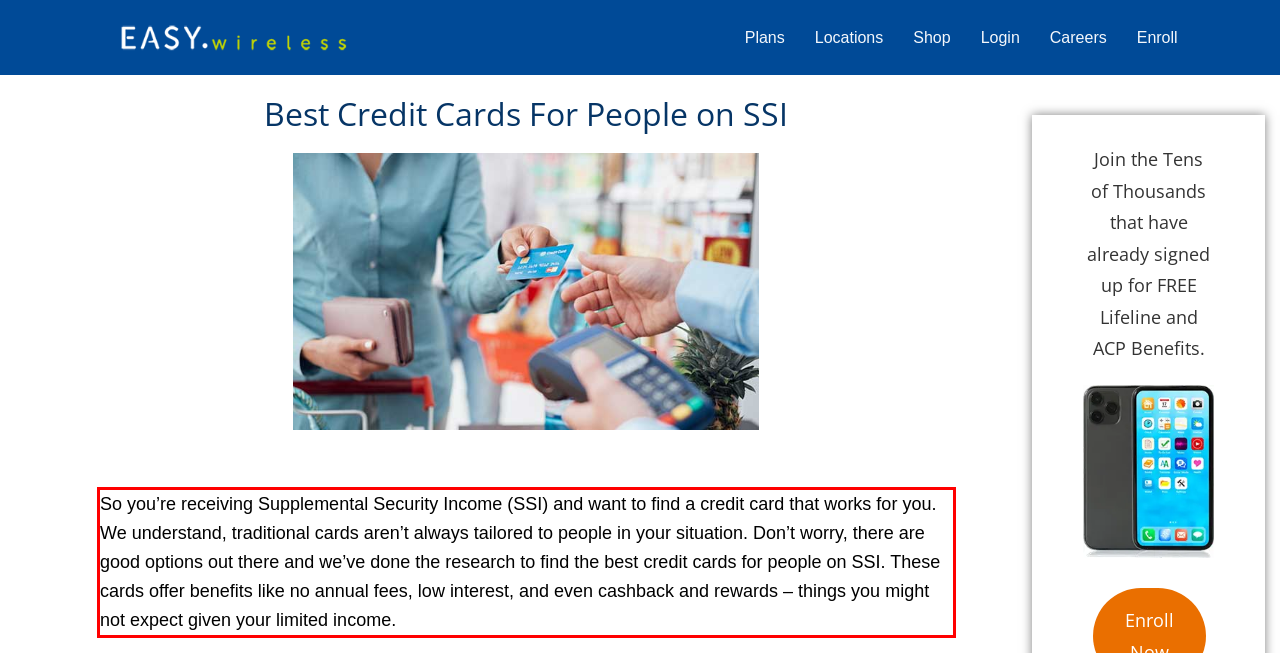Identify and transcribe the text content enclosed by the red bounding box in the given screenshot.

So you’re receiving Supplemental Security Income (SSI) and want to find a credit card that works for you. We understand, traditional cards aren’t always tailored to people in your situation. Don’t worry, there are good options out there and we’ve done the research to find the best credit cards for people on SSI. These cards offer benefits like no annual fees, low interest, and even cashback and rewards – things you might not expect given your limited income.